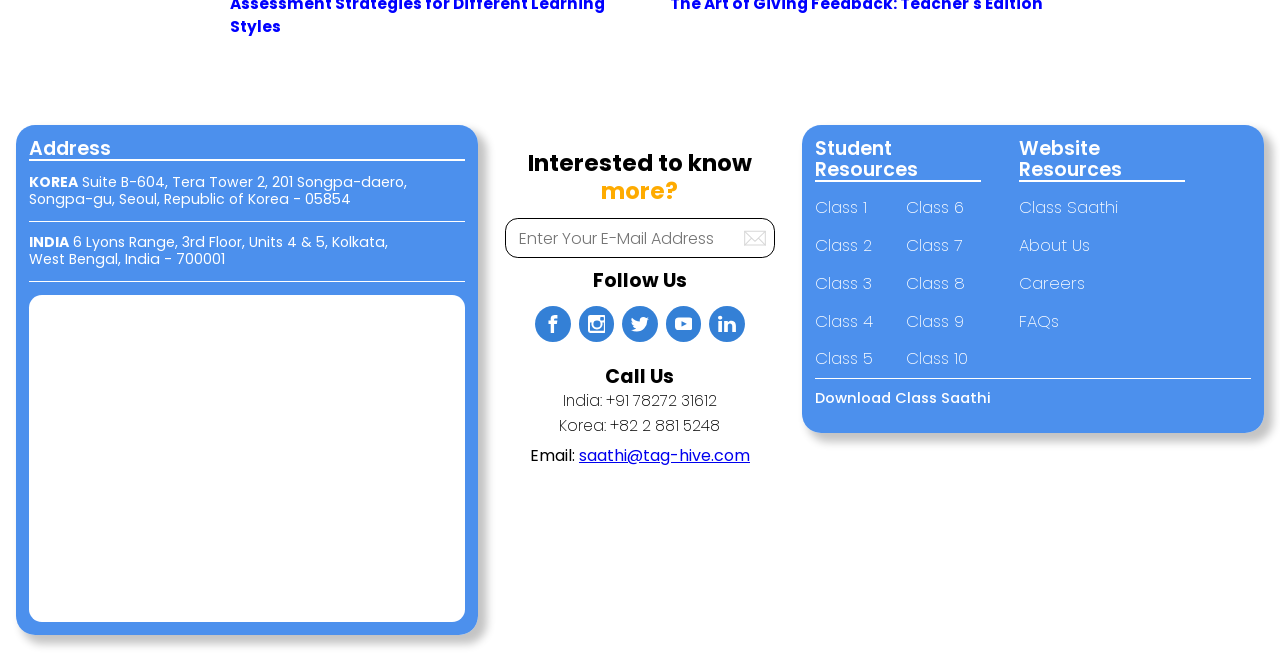Highlight the bounding box coordinates of the element you need to click to perform the following instruction: "Click on the 'Neverwhere' link."

None